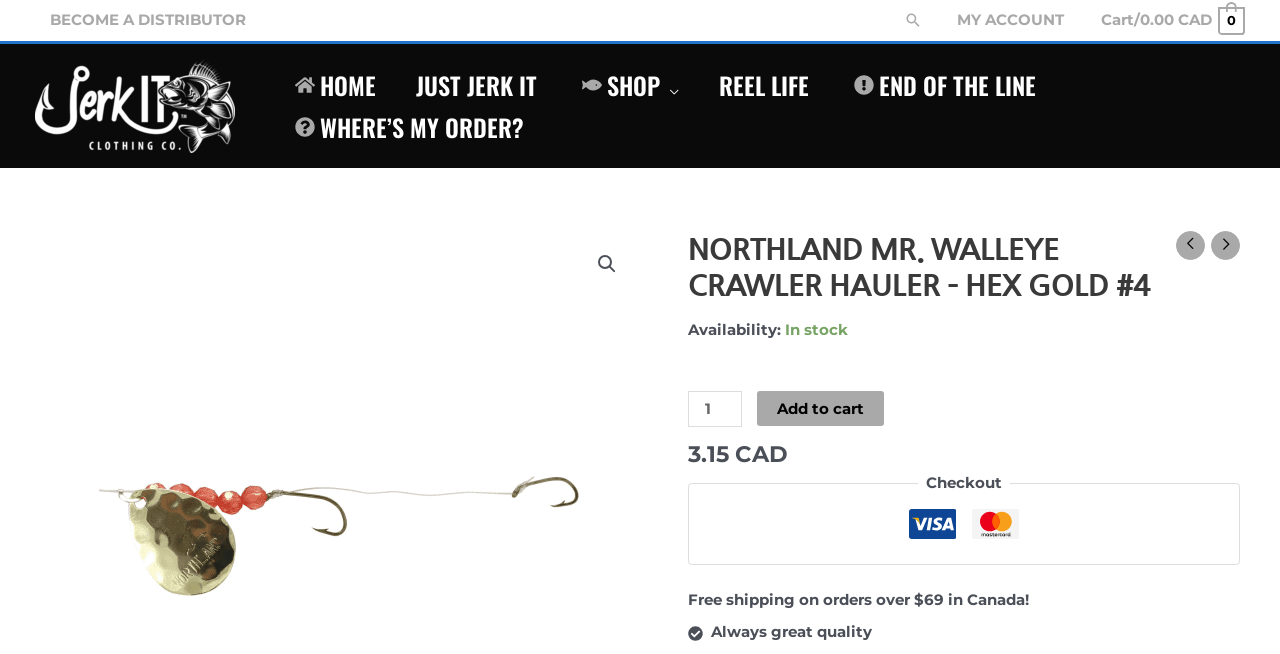Generate the main heading text from the webpage.

NORTHLAND MR. WALLEYE CRAWLER HAULER – HEX GOLD #4